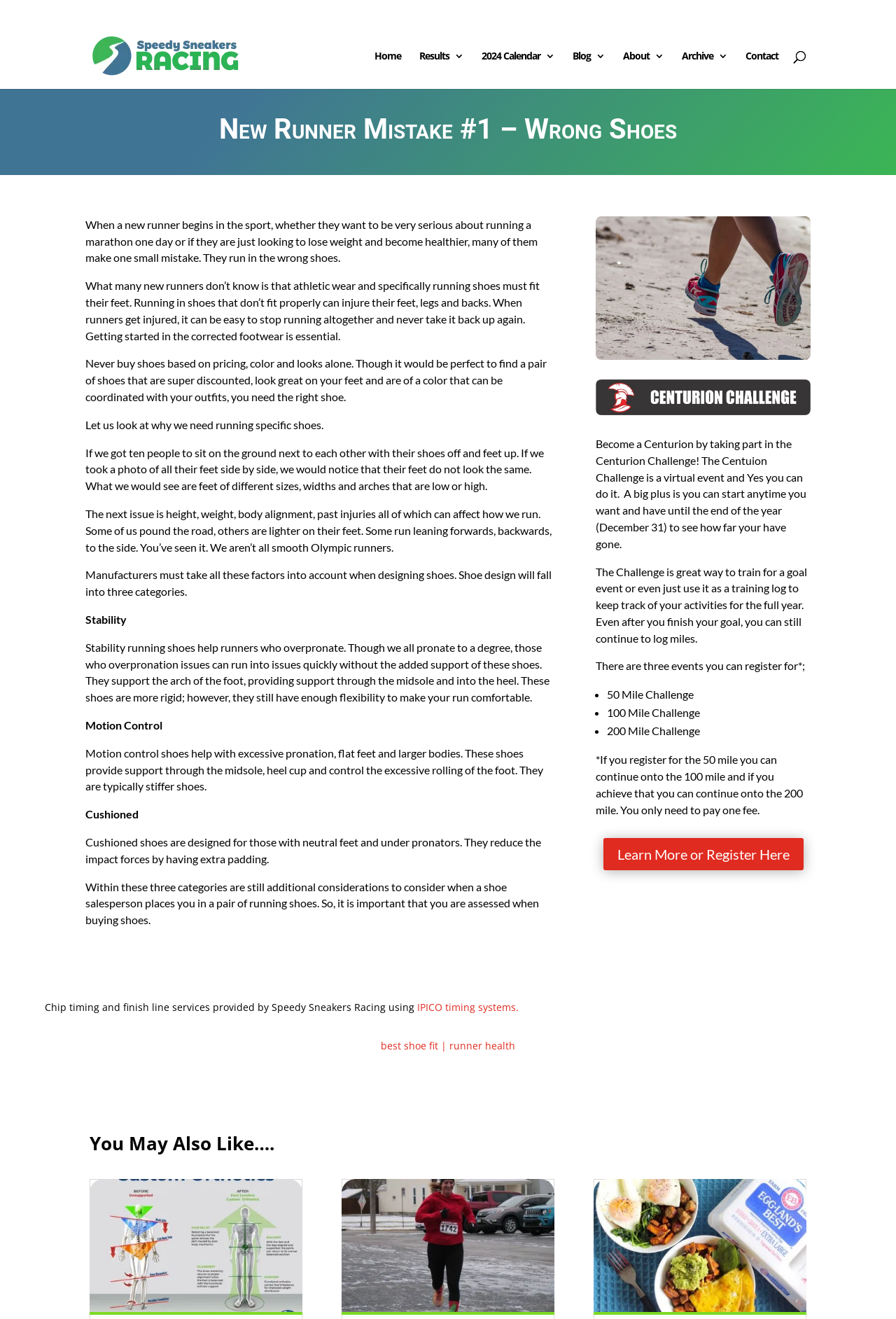Find the bounding box of the element with the following description: "Home". The coordinates must be four float numbers between 0 and 1, formatted as [left, top, right, bottom].

[0.418, 0.038, 0.448, 0.067]